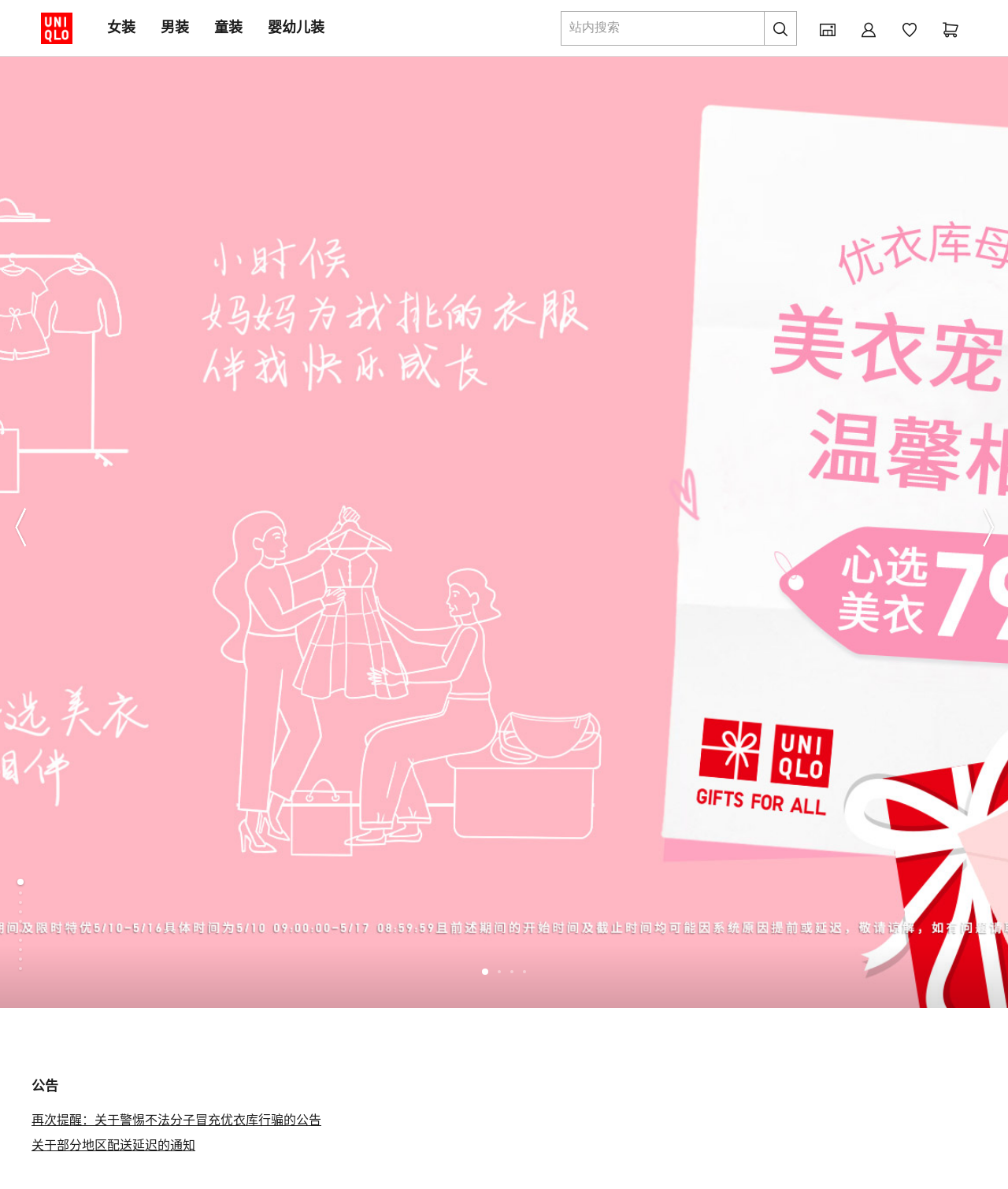Please identify the bounding box coordinates for the region that you need to click to follow this instruction: "Go to the next slide".

[0.971, 0.424, 0.989, 0.463]